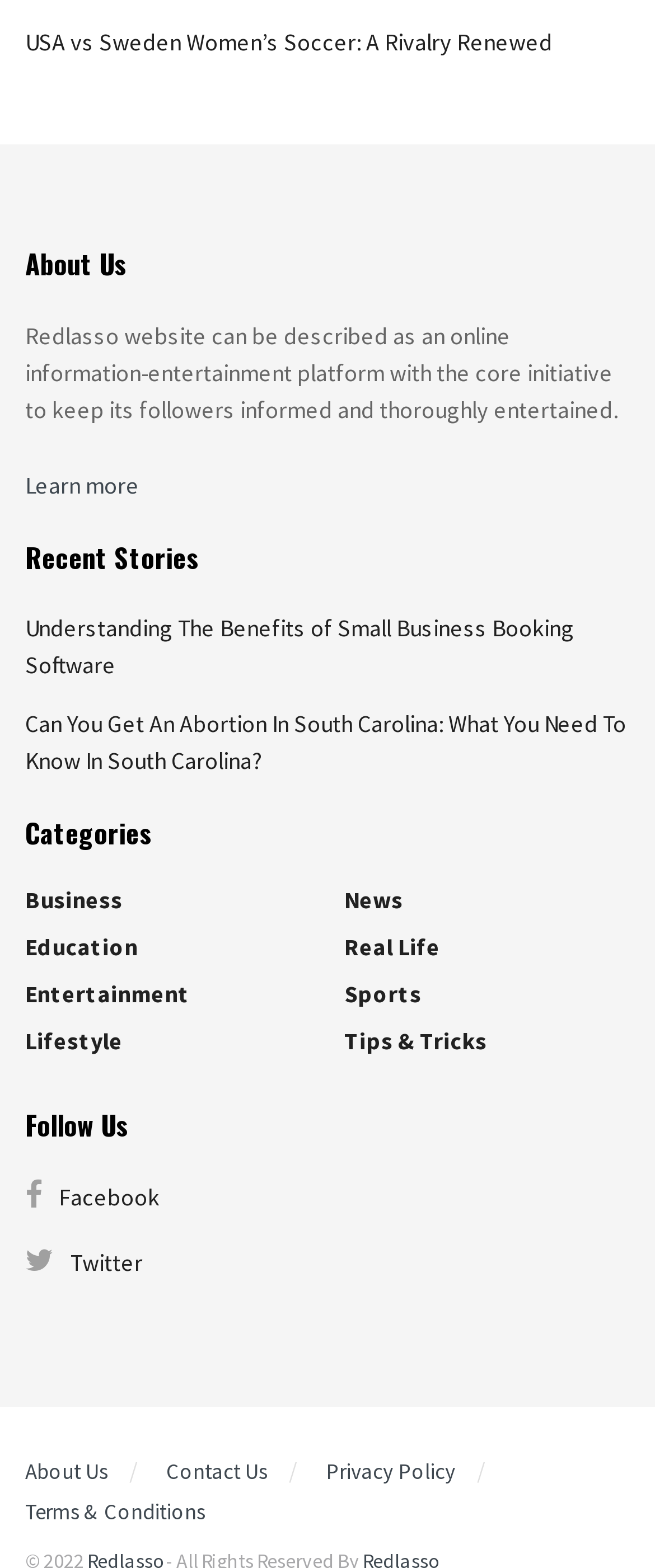Determine the bounding box of the UI component based on this description: "Contact Us". The bounding box coordinates should be four float values between 0 and 1, i.e., [left, top, right, bottom].

[0.254, 0.929, 0.408, 0.948]